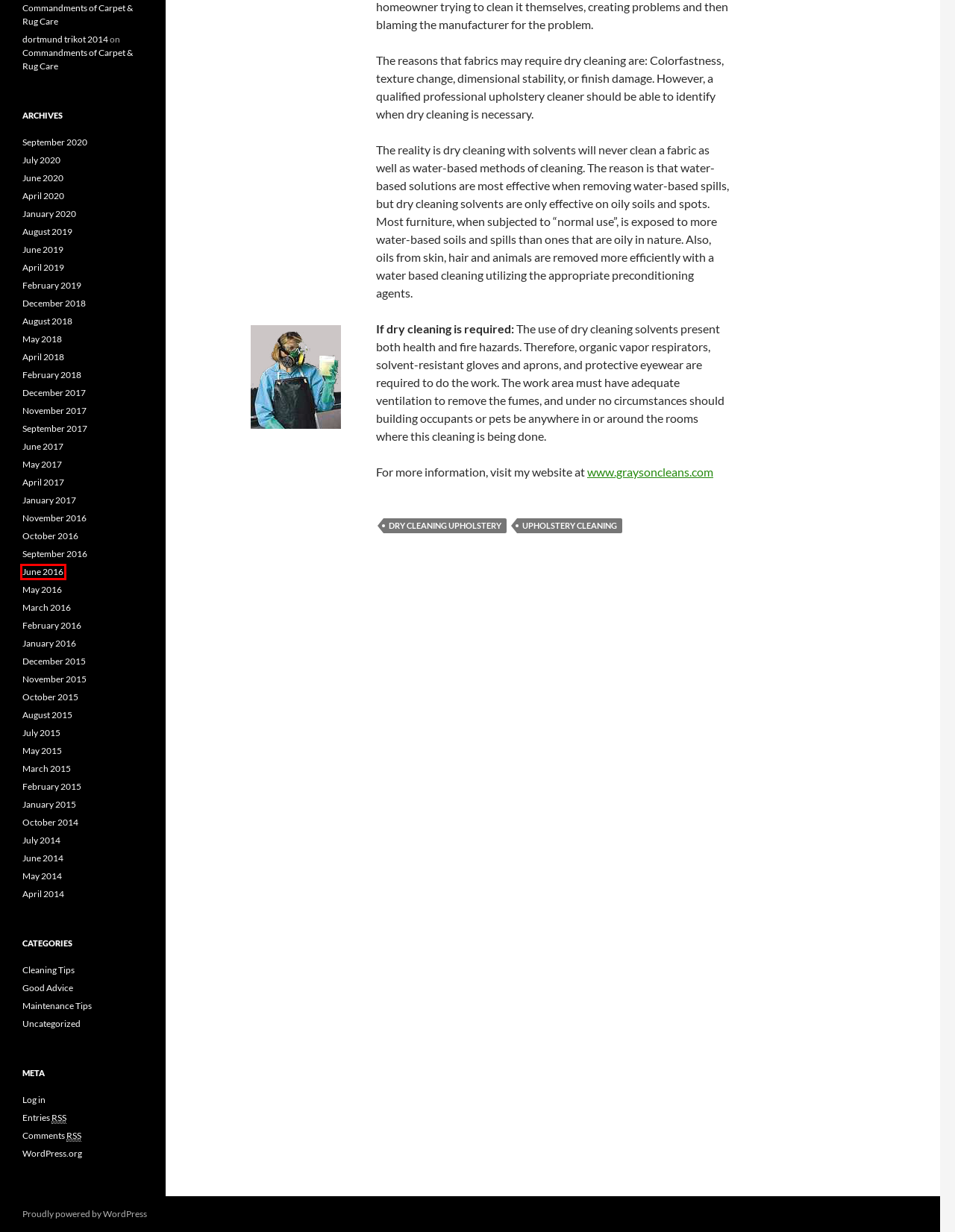Examine the webpage screenshot and identify the UI element enclosed in the red bounding box. Pick the webpage description that most accurately matches the new webpage after clicking the selected element. Here are the candidates:
A. upholstery cleaning | Blog by Grayson Smith Carpet & Upholstery Cleaning
B. May | 2014 | Blog by Grayson Smith Carpet & Upholstery Cleaning
C. August | 2019 | Blog by Grayson Smith Carpet & Upholstery Cleaning
D. June | 2016 | Blog by Grayson Smith Carpet & Upholstery Cleaning
E. June | 2017 | Blog by Grayson Smith Carpet & Upholstery Cleaning
F. July | 2015 | Blog by Grayson Smith Carpet & Upholstery Cleaning
G. May | 2018 | Blog by Grayson Smith Carpet & Upholstery Cleaning
H. February | 2016 | Blog by Grayson Smith Carpet & Upholstery Cleaning

D